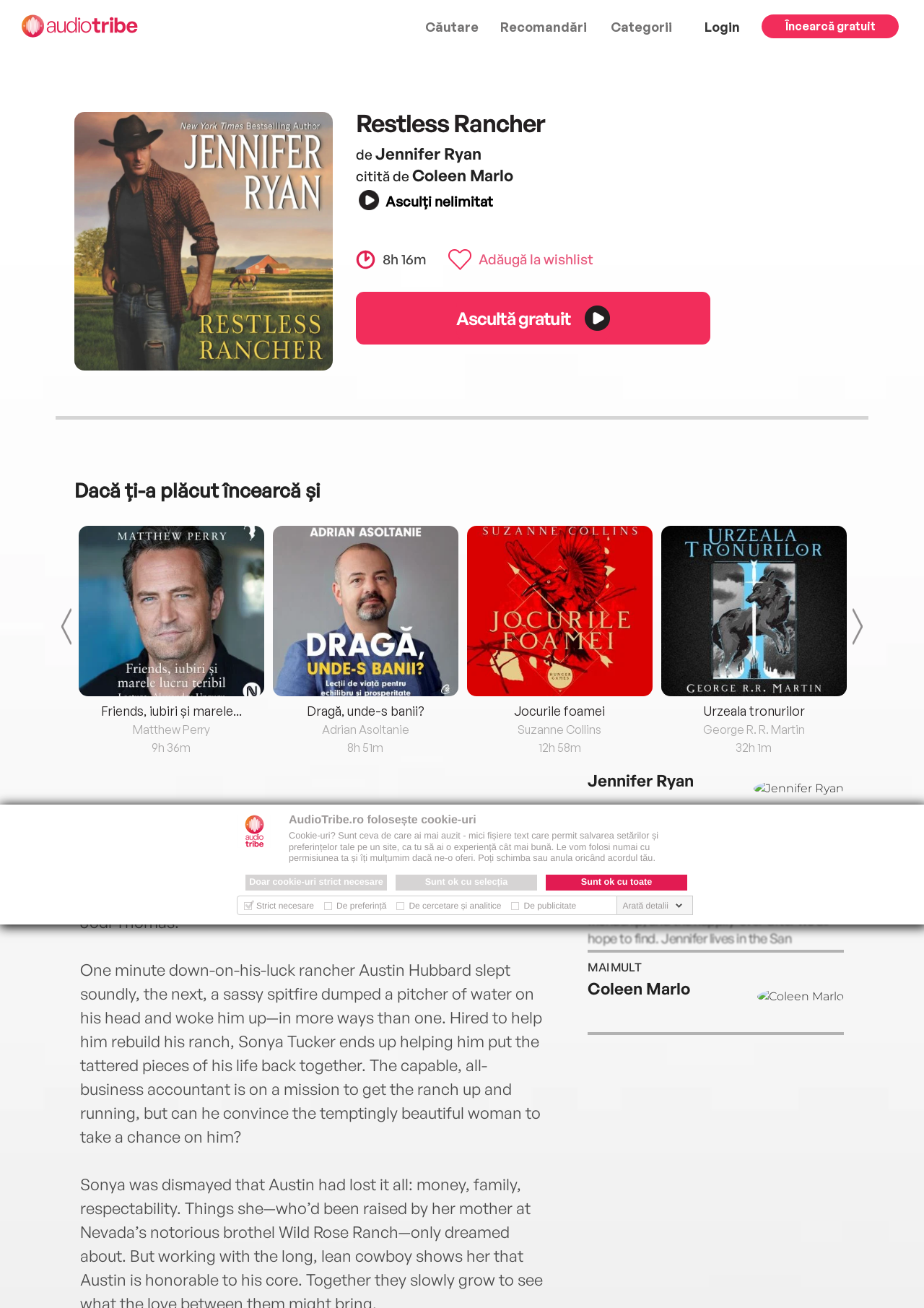Determine the bounding box coordinates of the element's region needed to click to follow the instruction: "Go to login page". Provide these coordinates as four float numbers between 0 and 1, formatted as [left, top, right, bottom].

[0.762, 0.015, 0.801, 0.027]